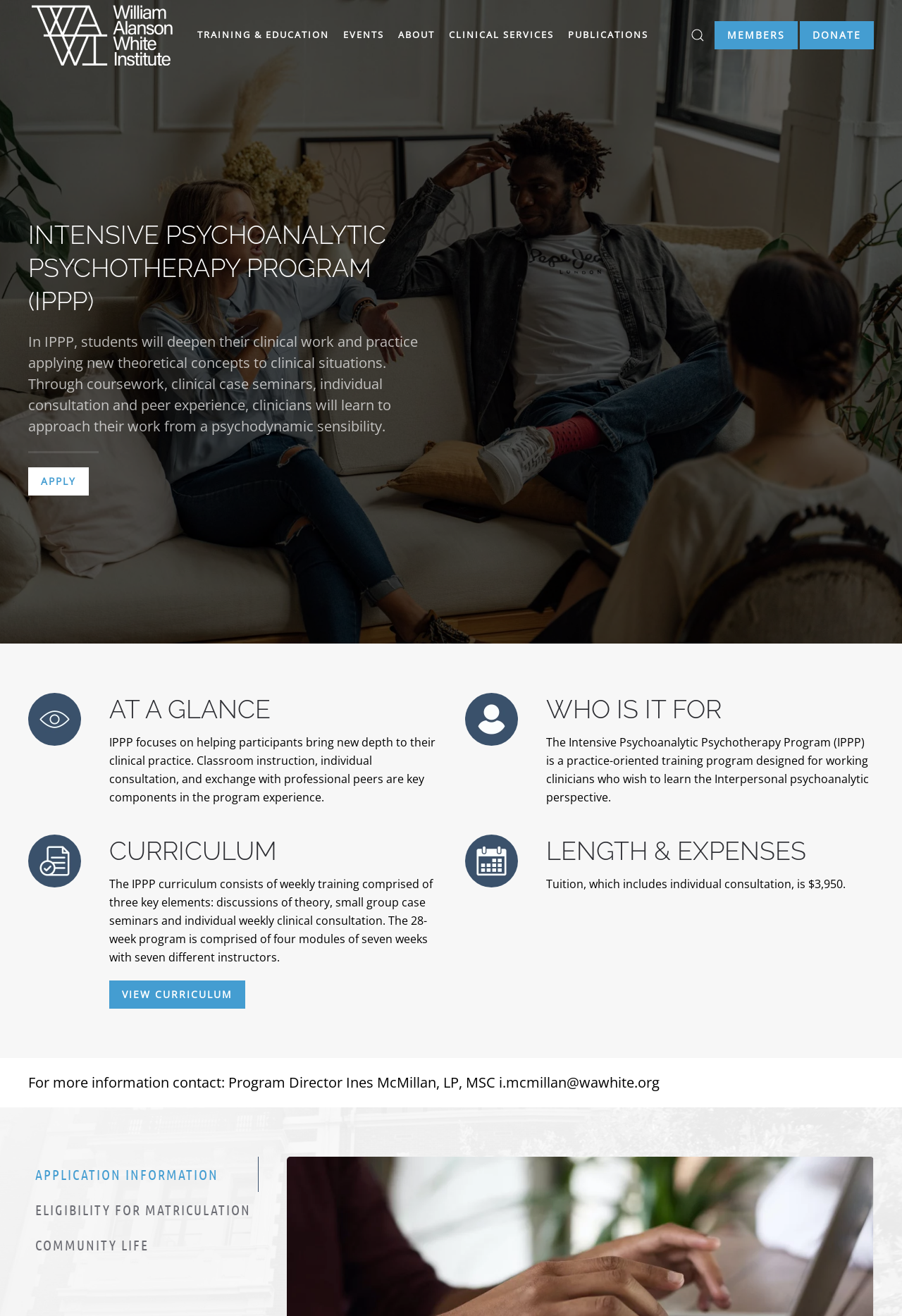Determine the bounding box coordinates for the area you should click to complete the following instruction: "Get application information".

[0.031, 0.879, 0.287, 0.906]